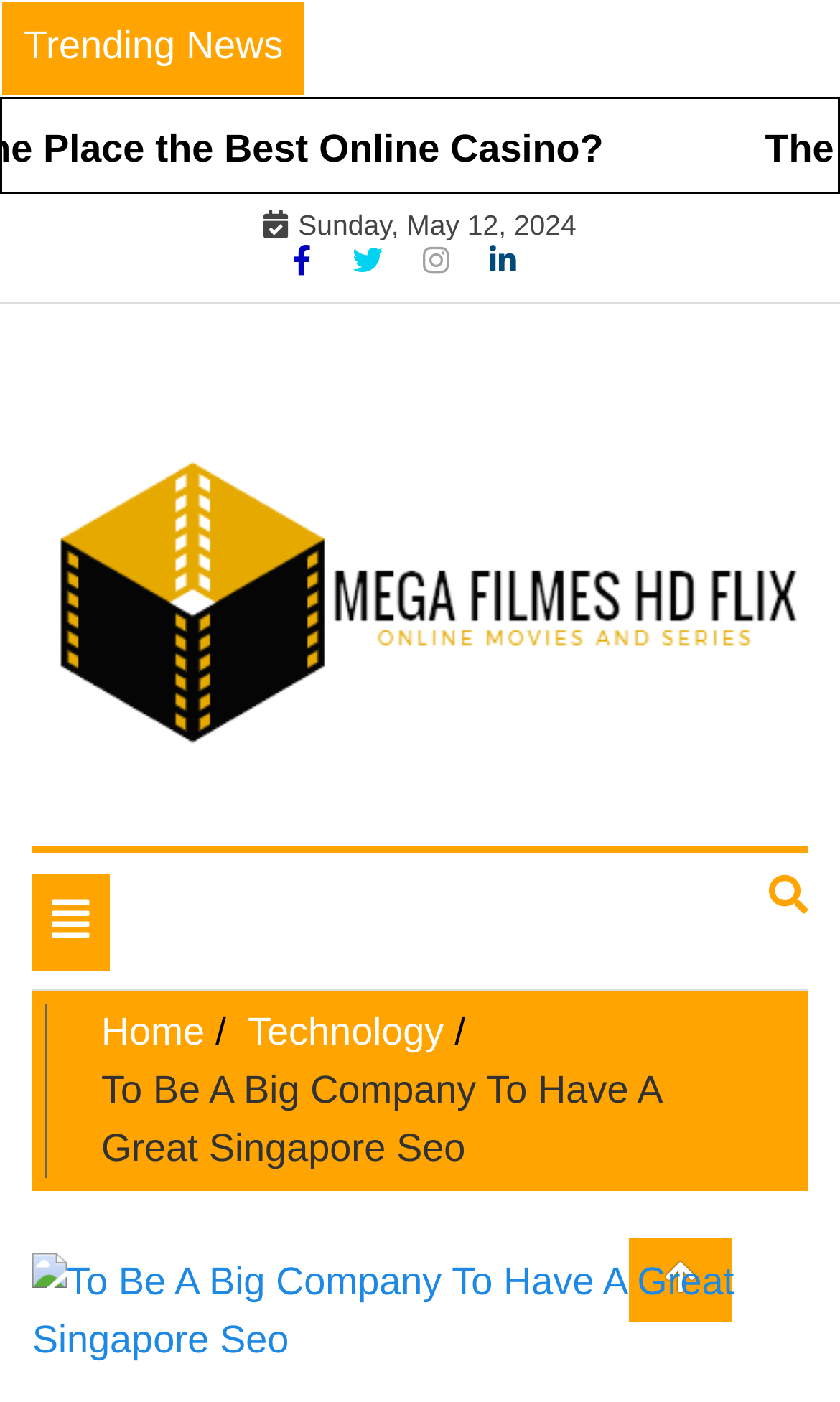Please provide a detailed answer to the question below based on the screenshot: 
How many social media links are there?

I counted the number of social media links on the webpage, which are located at the top section of the page, indicated by the link elements with bounding box coordinates [0.348, 0.174, 0.381, 0.198], [0.419, 0.174, 0.465, 0.198], [0.504, 0.174, 0.544, 0.198], and [0.583, 0.174, 0.614, 0.198]. There are 4 social media links in total.